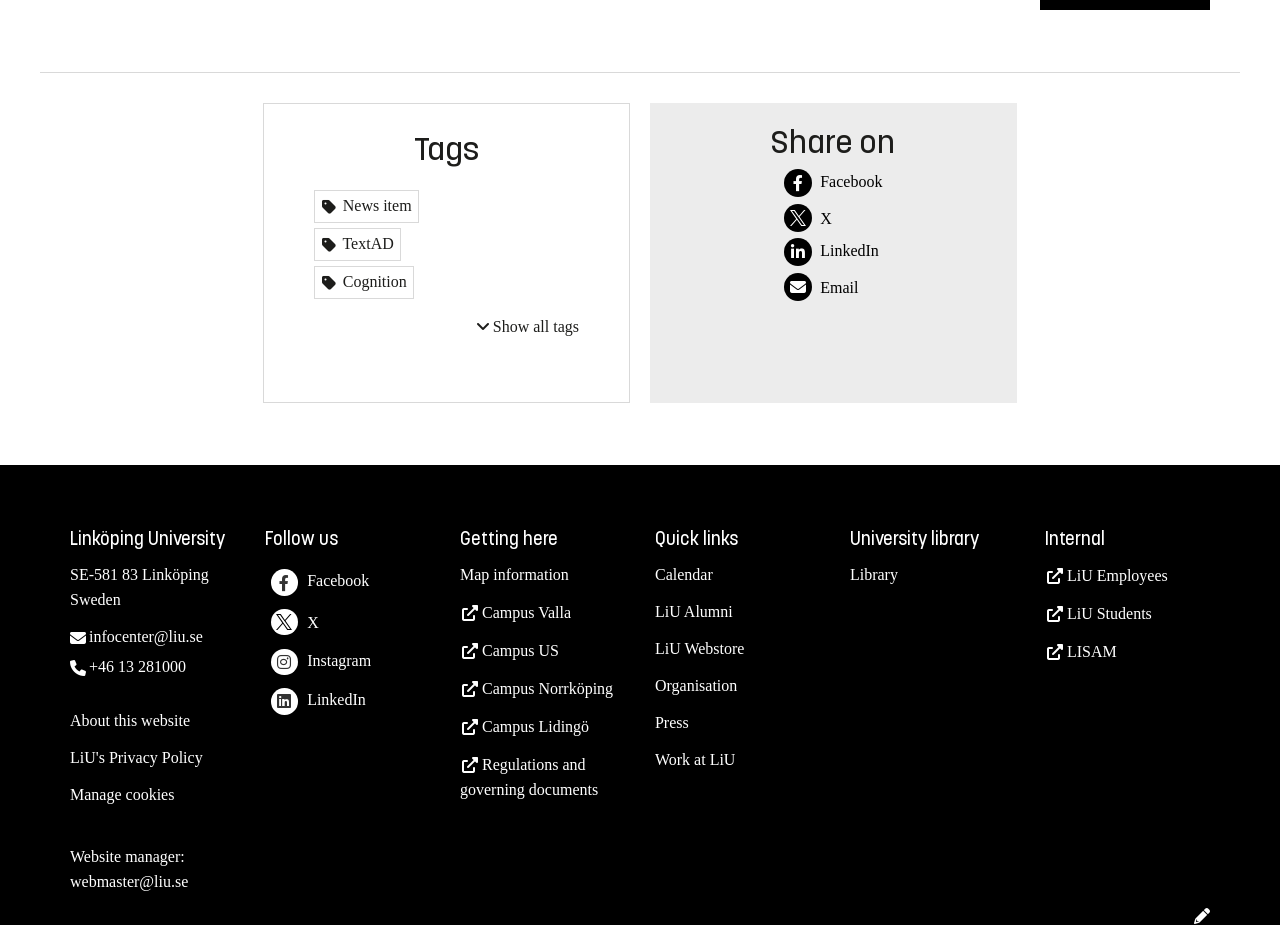What is the link to the university's library?
Answer the question with detailed information derived from the image.

The answer can be found in the 'University library' section, which contains a link to the university's library.